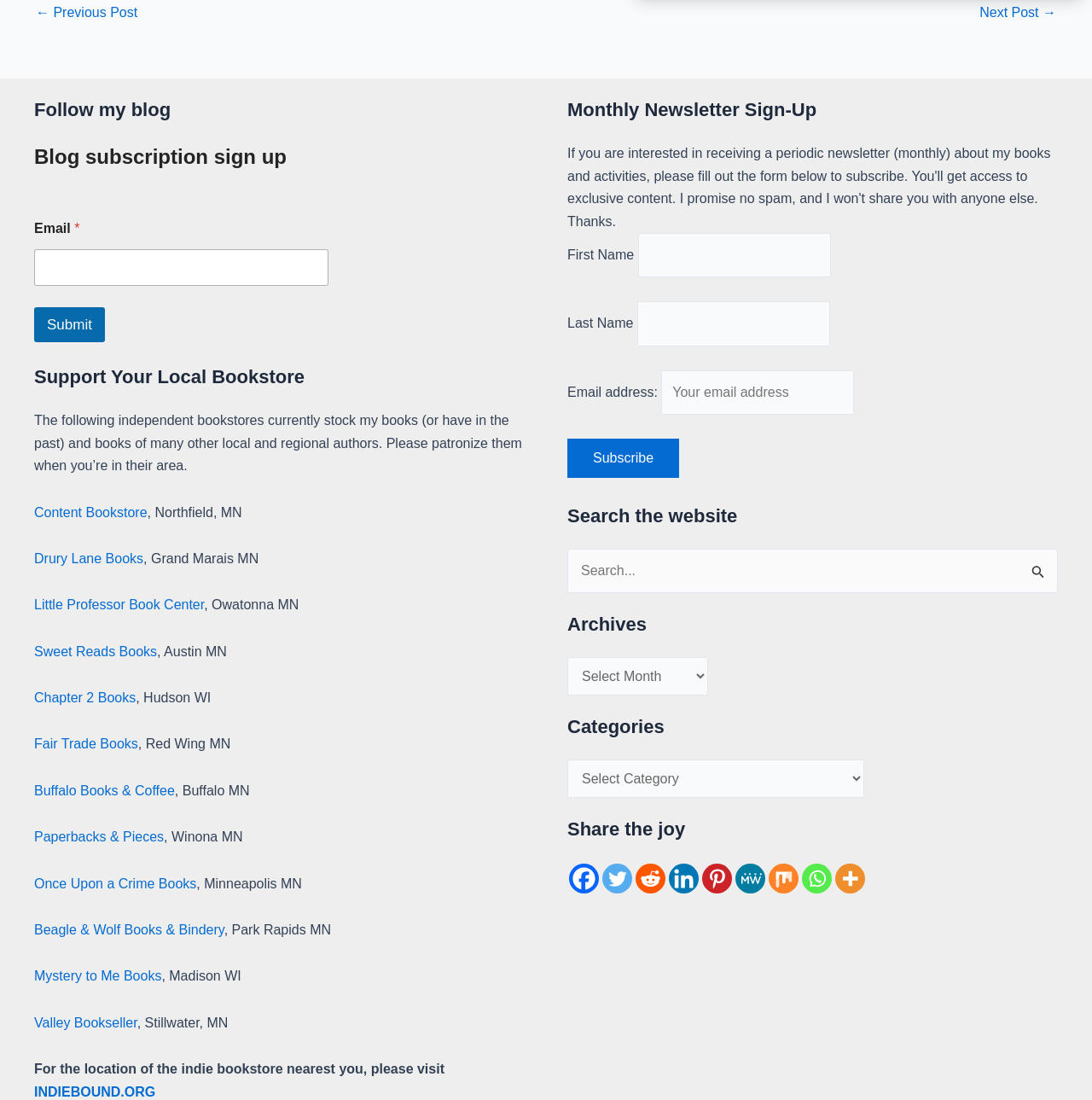Find the bounding box coordinates of the element you need to click on to perform this action: 'Follow on Facebook'. The coordinates should be represented by four float values between 0 and 1, in the format [left, top, right, bottom].

[0.521, 0.785, 0.548, 0.813]